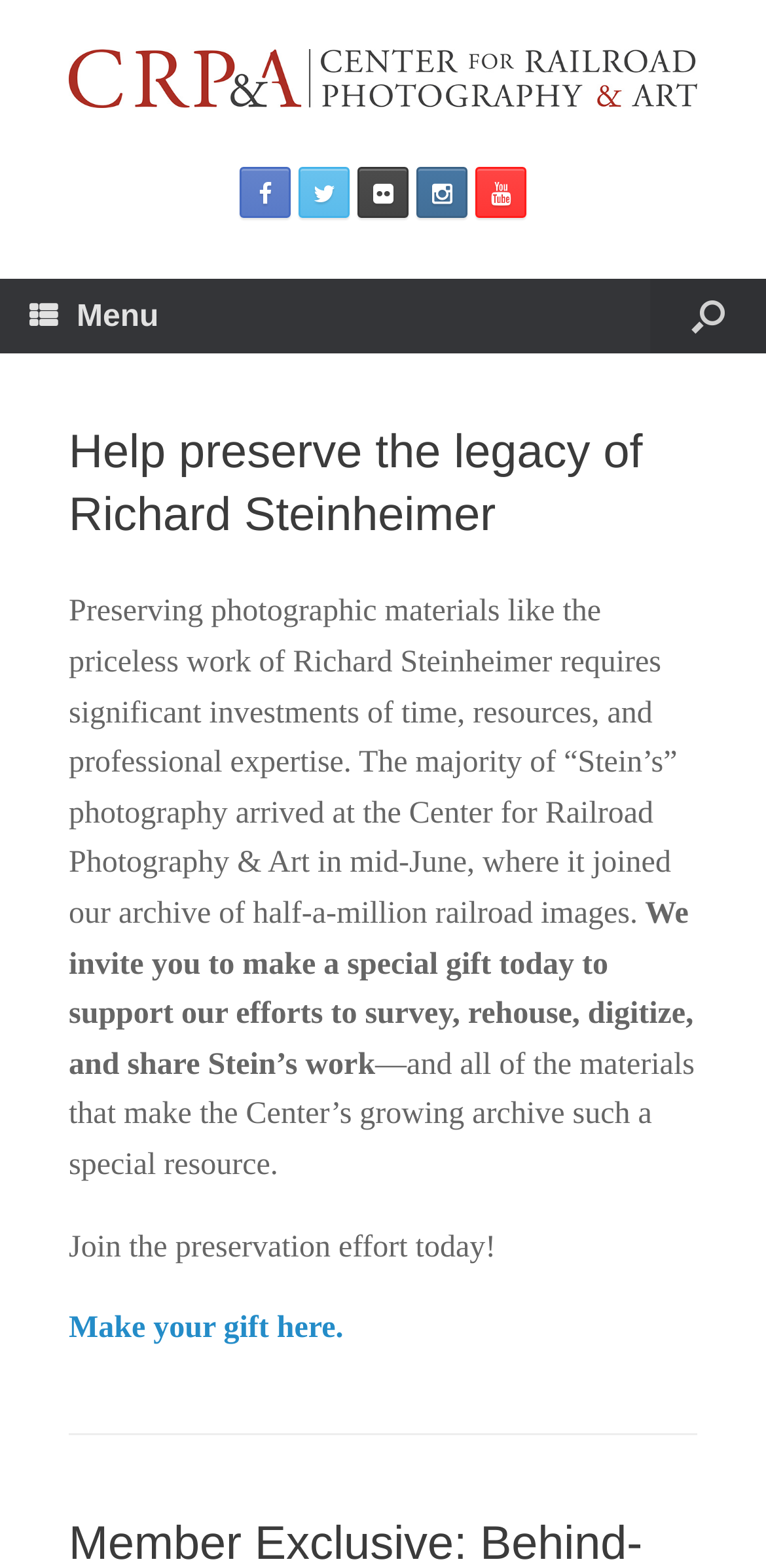Please identify the bounding box coordinates of the region to click in order to complete the task: "View privacy policy". The coordinates must be four float numbers between 0 and 1, specified as [left, top, right, bottom].

None